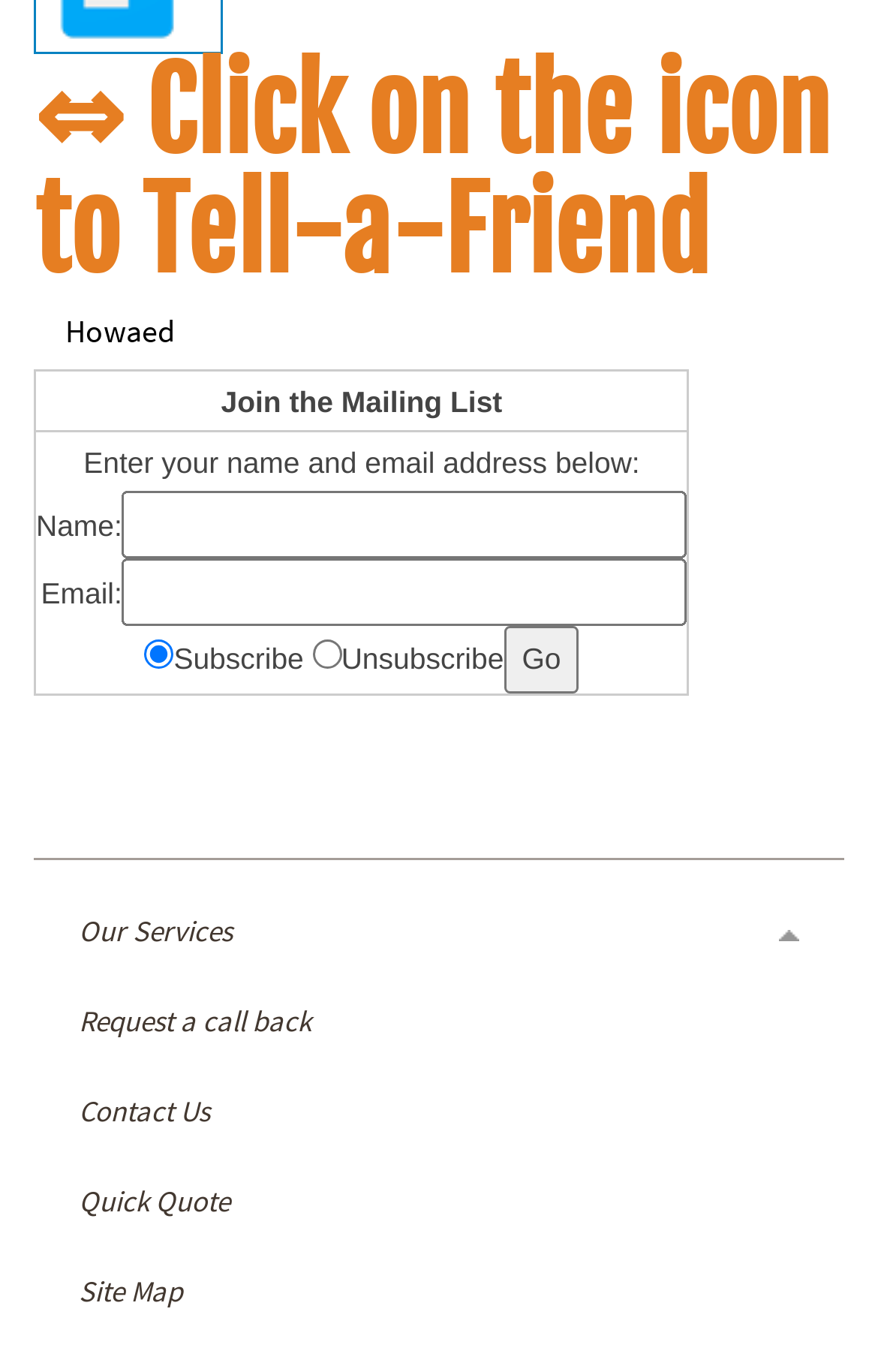Given the element description: "name="txt_email"", predict the bounding box coordinates of this UI element. The coordinates must be four float numbers between 0 and 1, given as [left, top, right, bottom].

[0.139, 0.406, 0.783, 0.456]